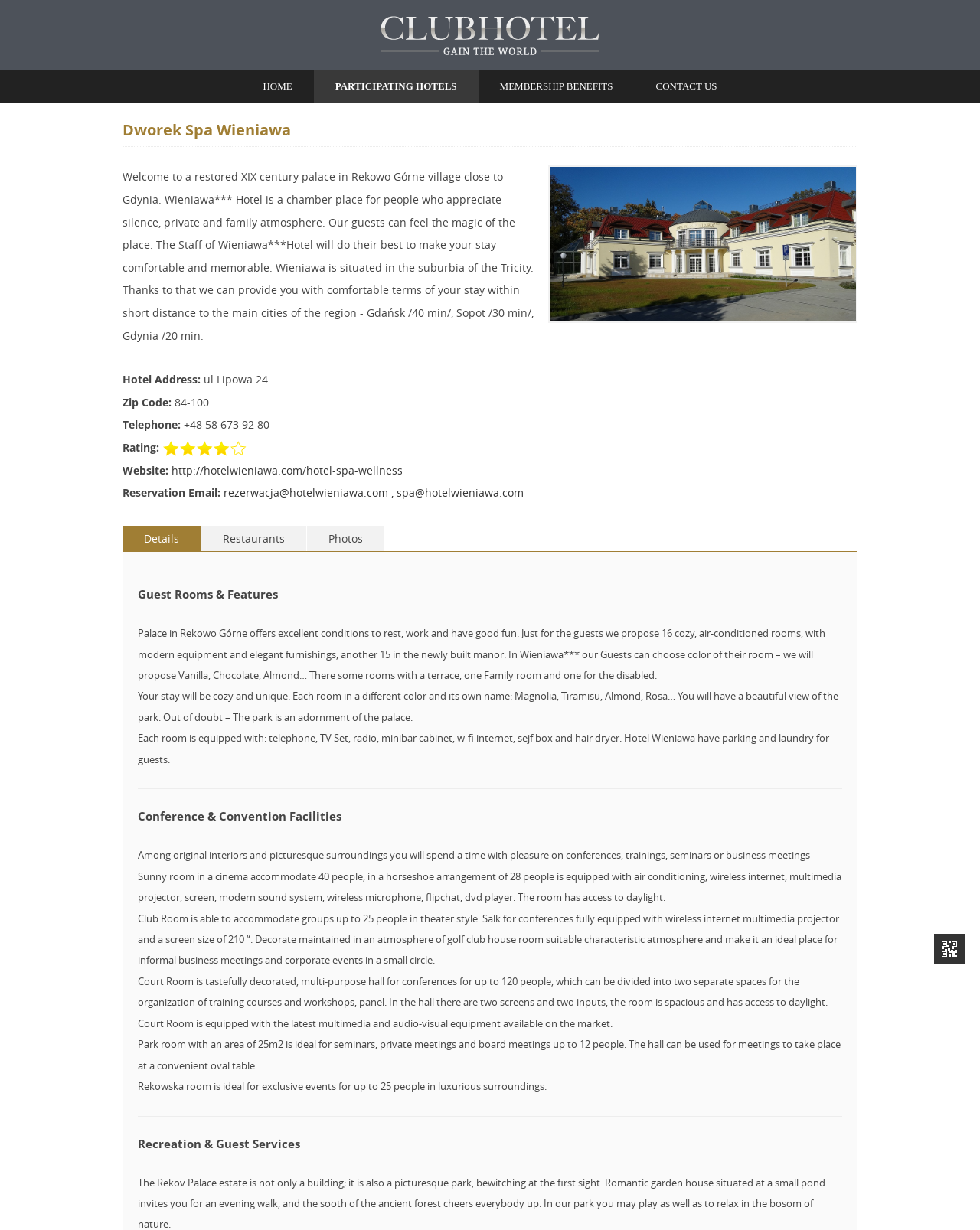Locate the coordinates of the bounding box for the clickable region that fulfills this instruction: "view about us".

None